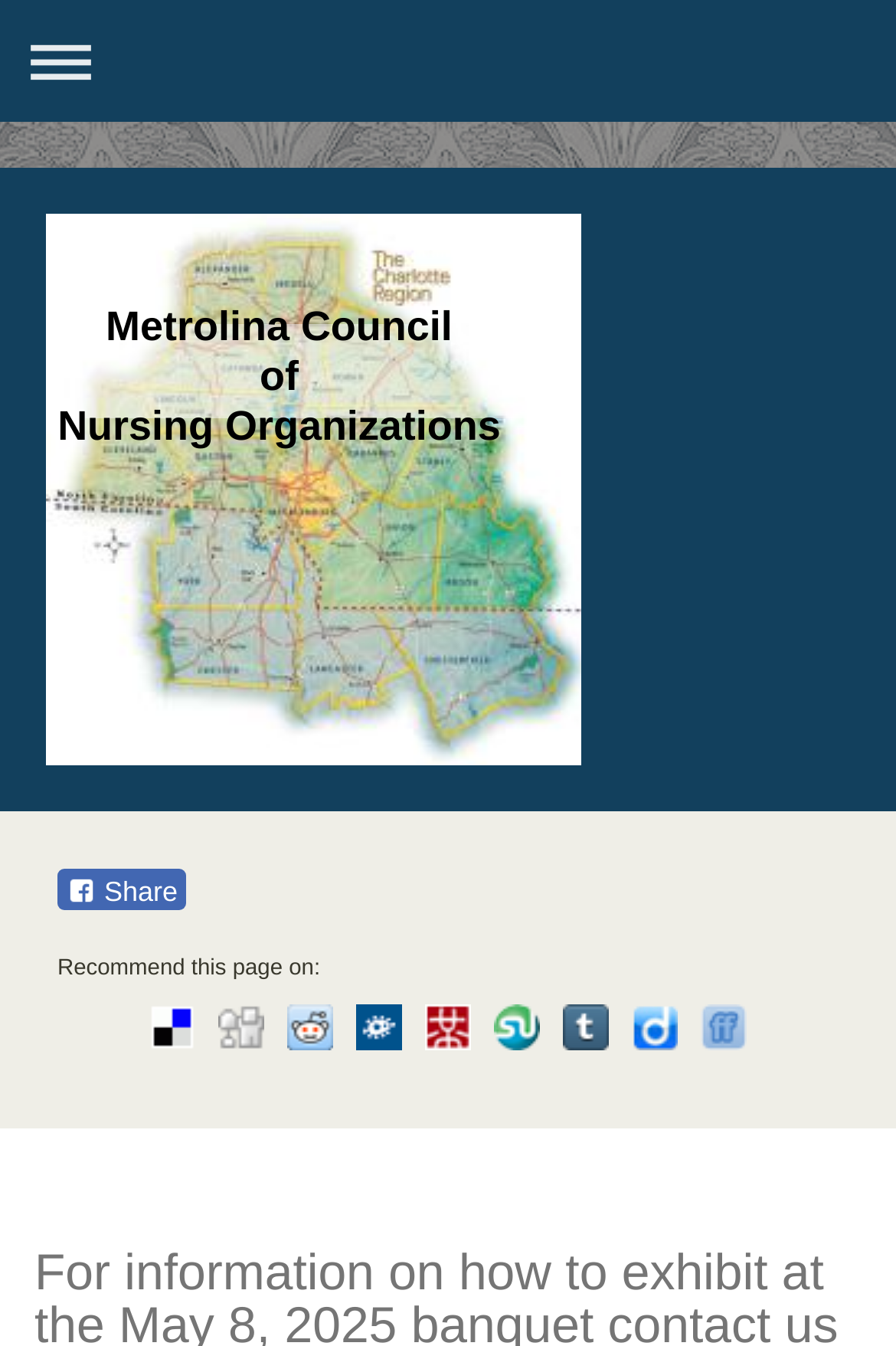Identify the bounding box for the described UI element: "title="FriendFeed"".

[0.782, 0.745, 0.833, 0.78]